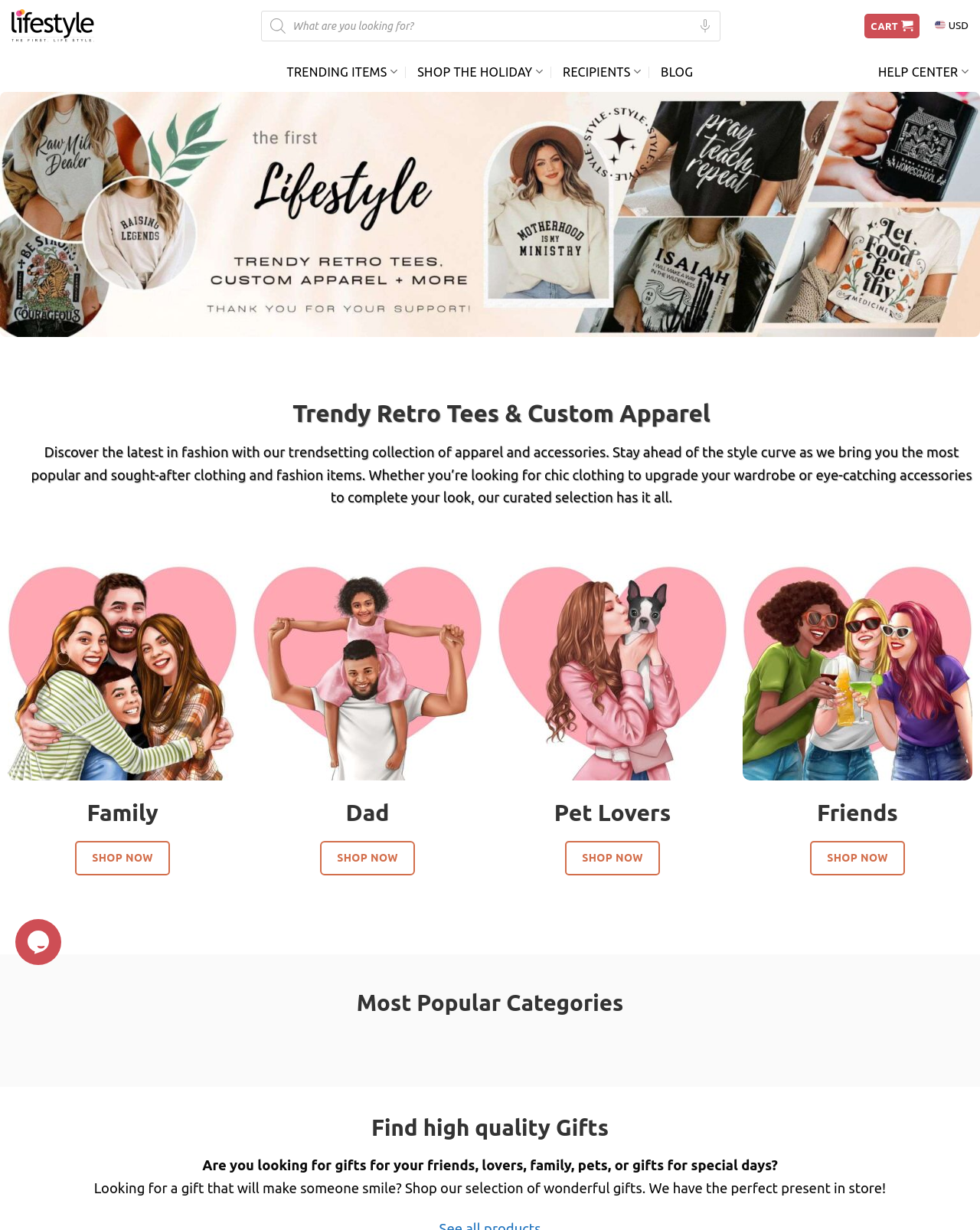Locate the bounding box coordinates of the region to be clicked to comply with the following instruction: "Go to the top of the page". The coordinates must be four float numbers between 0 and 1, in the form [left, top, right, bottom].

[0.953, 0.768, 0.983, 0.792]